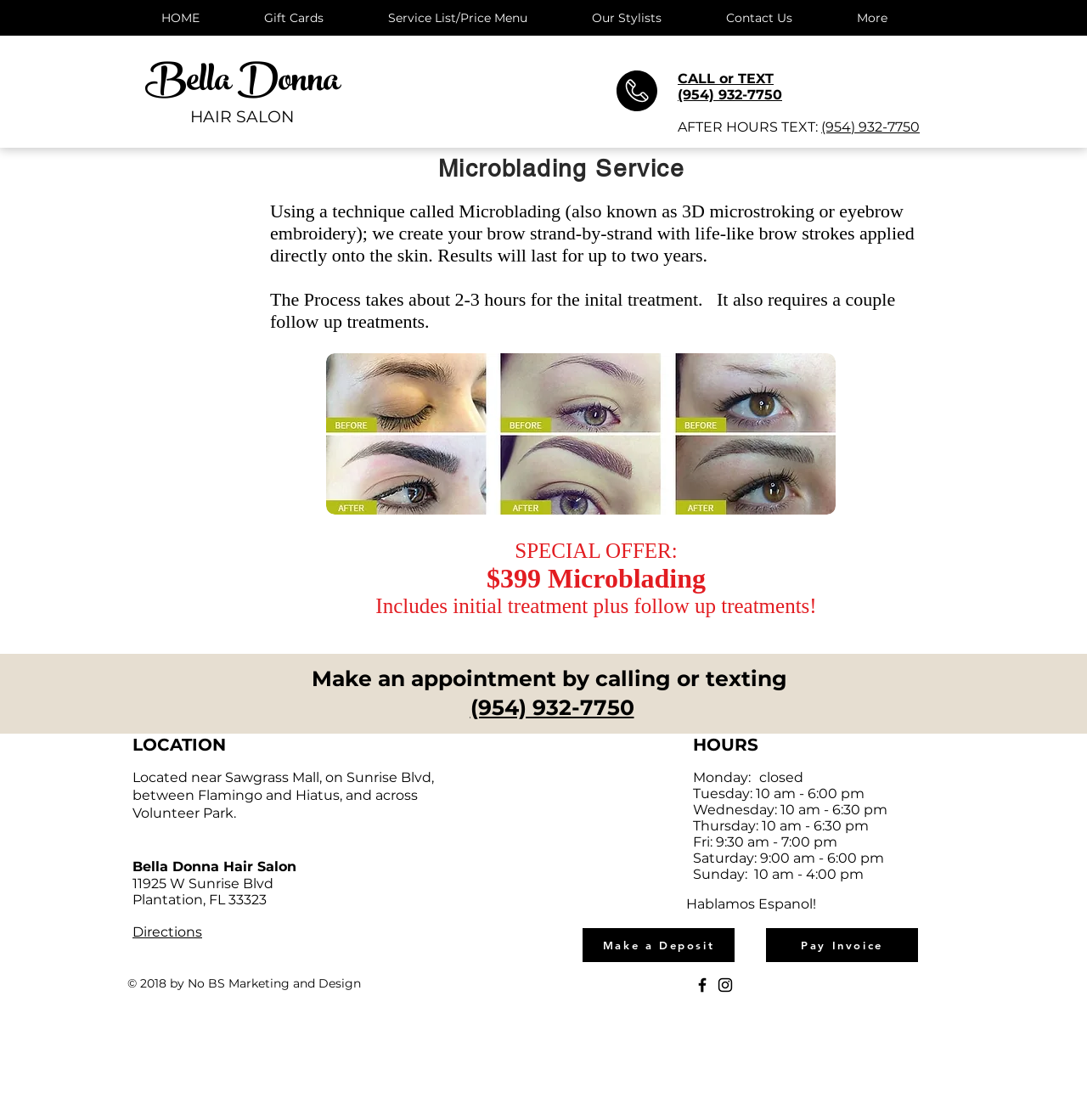Provide a brief response in the form of a single word or phrase:
What is the name of the hair salon?

Bella Donna